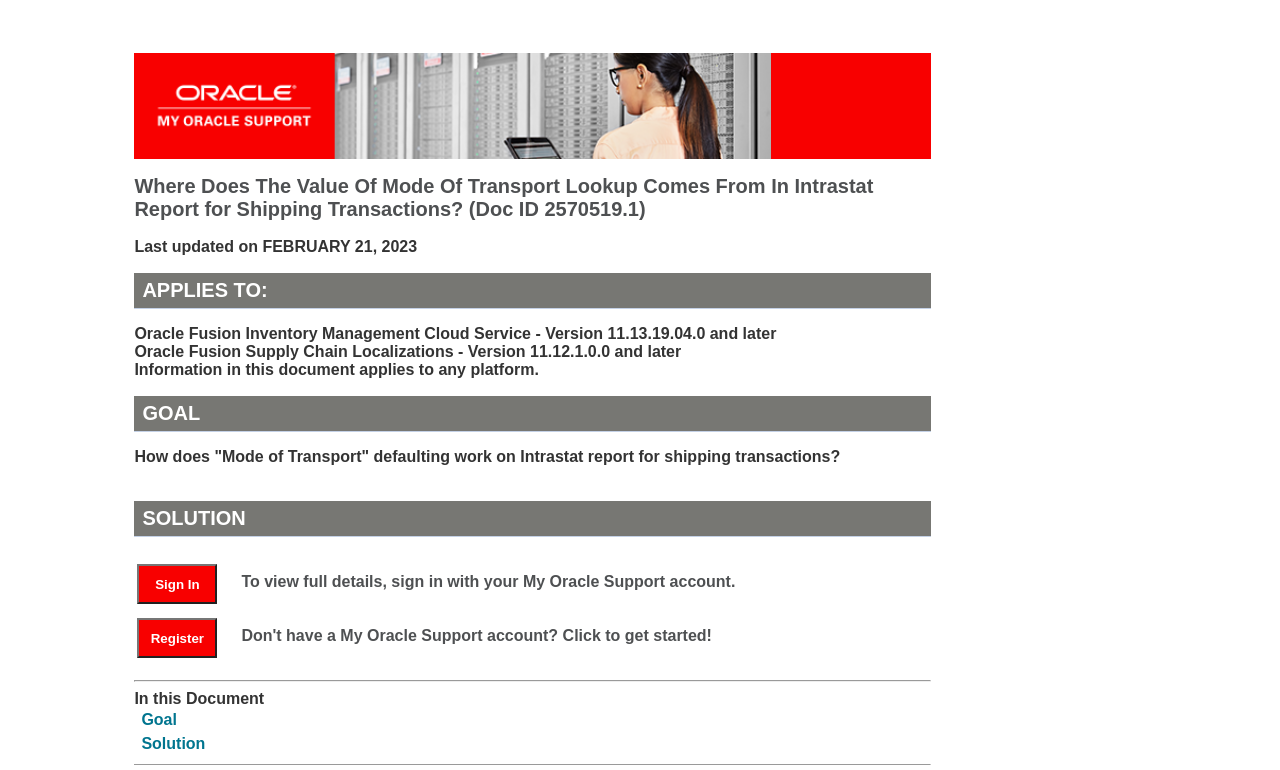Please determine the main heading text of this webpage.

Where Does The Value Of Mode Of Transport Lookup Comes From In Intrastat Report for Shipping Transactions? (Doc ID 2570519.1)